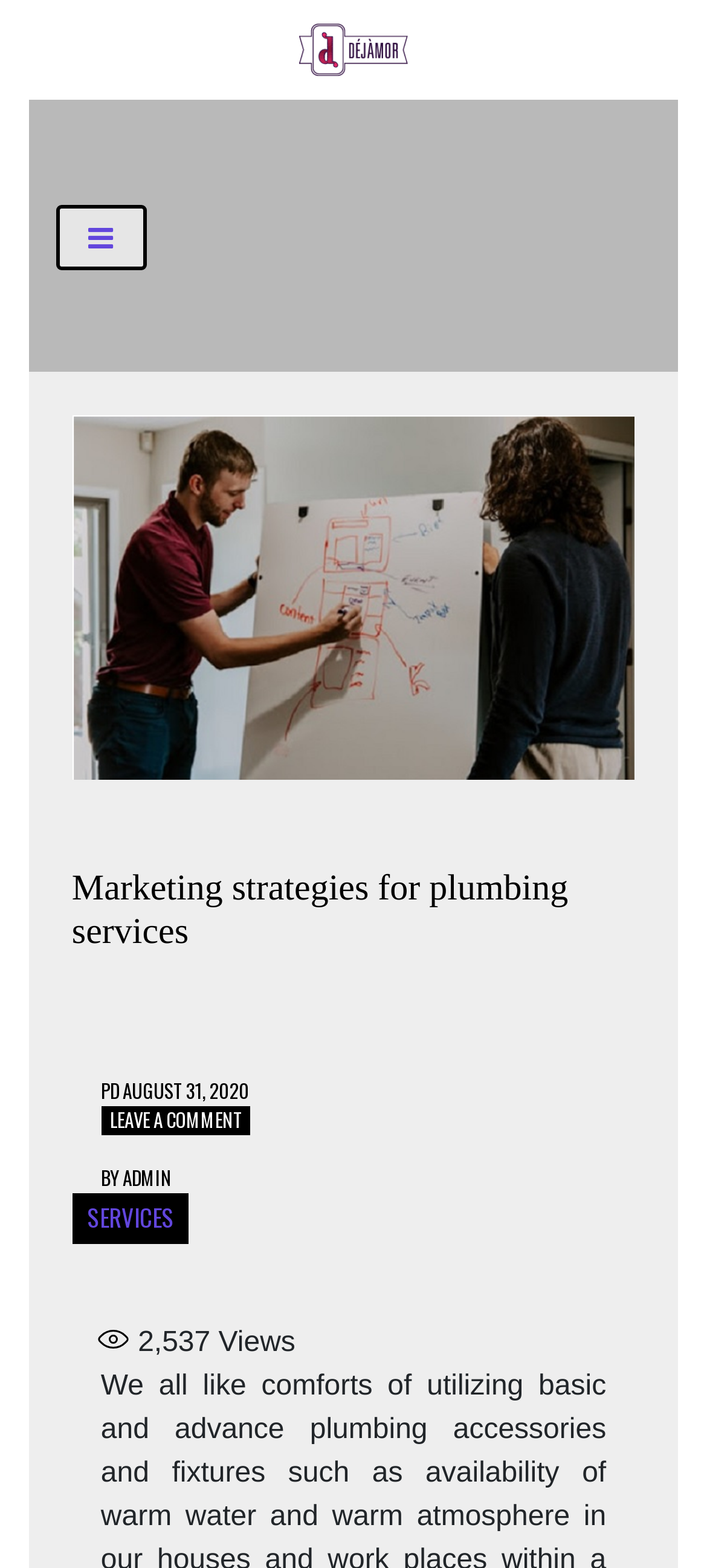Given the description "August 31, 2020", provide the bounding box coordinates of the corresponding UI element.

[0.173, 0.686, 0.353, 0.704]